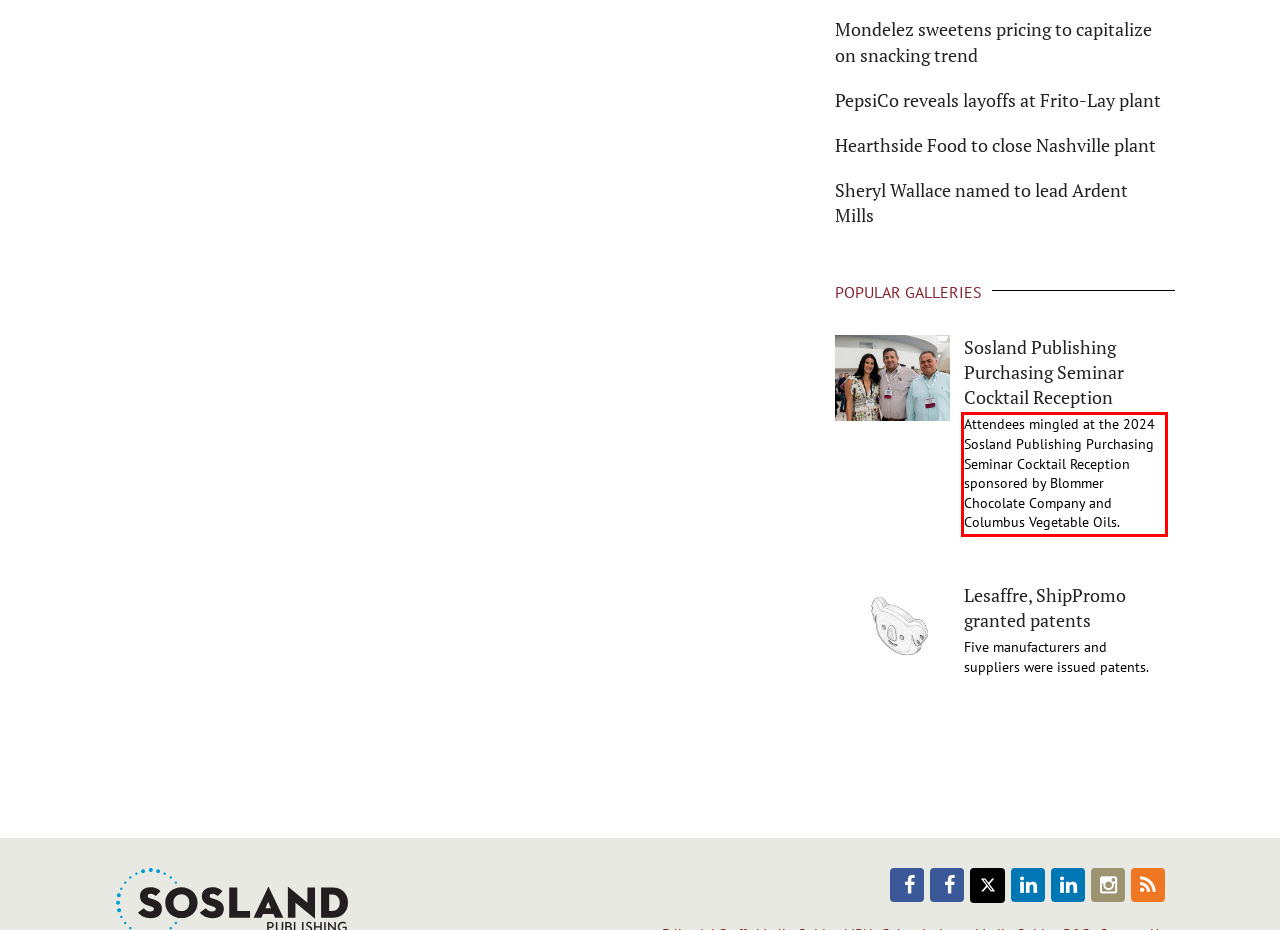You are provided with a screenshot of a webpage that includes a red bounding box. Extract and generate the text content found within the red bounding box.

Attendees mingled at the 2024 Sosland Publishing Purchasing Seminar Cocktail Reception sponsored by Blommer Chocolate Company and Columbus Vegetable Oils.